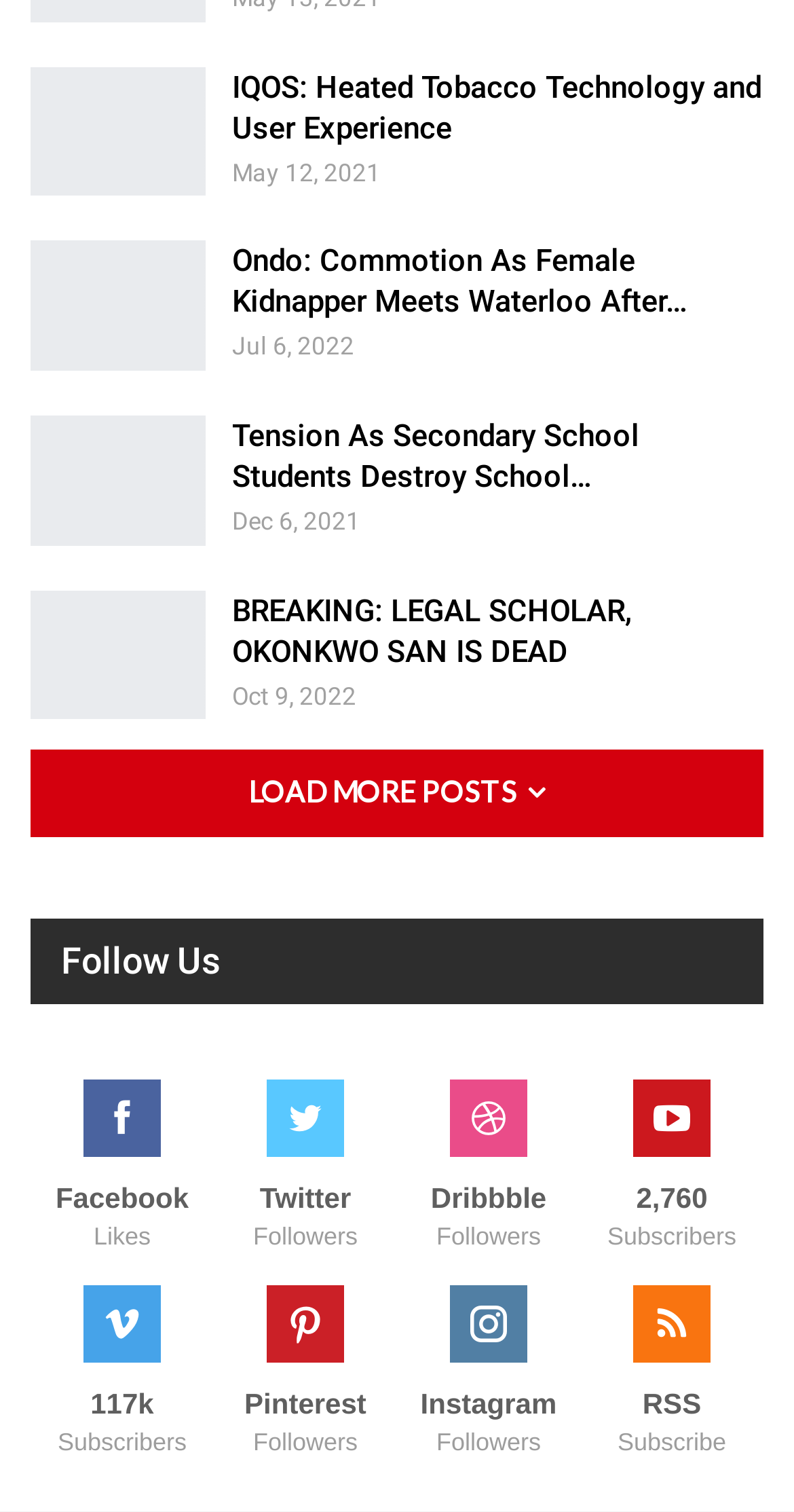Please mark the bounding box coordinates of the area that should be clicked to carry out the instruction: "Load more posts".

[0.038, 0.496, 0.962, 0.554]